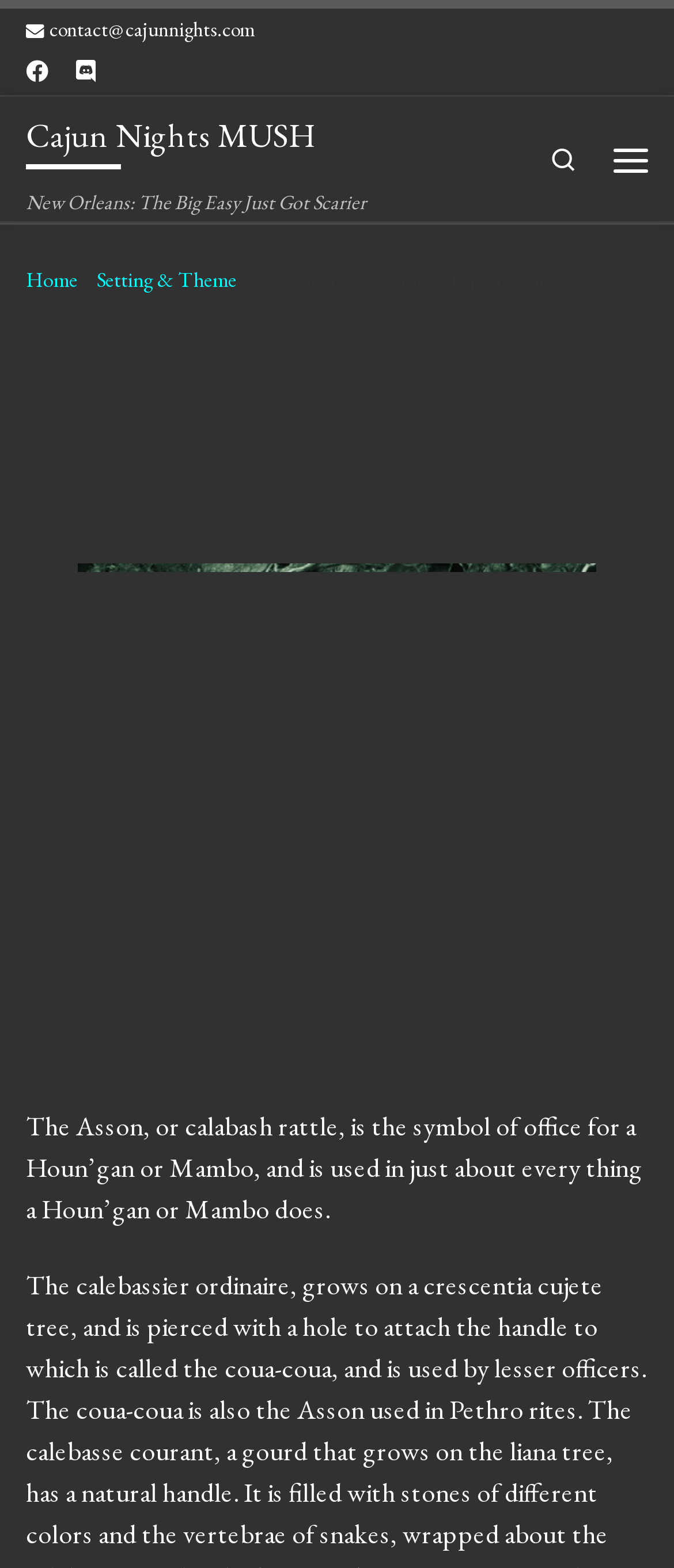Please provide the bounding box coordinates in the format (top-left x, top-left y, bottom-right x, bottom-right y). Remember, all values are floating point numbers between 0 and 1. What is the bounding box coordinate of the region described as: Search

None